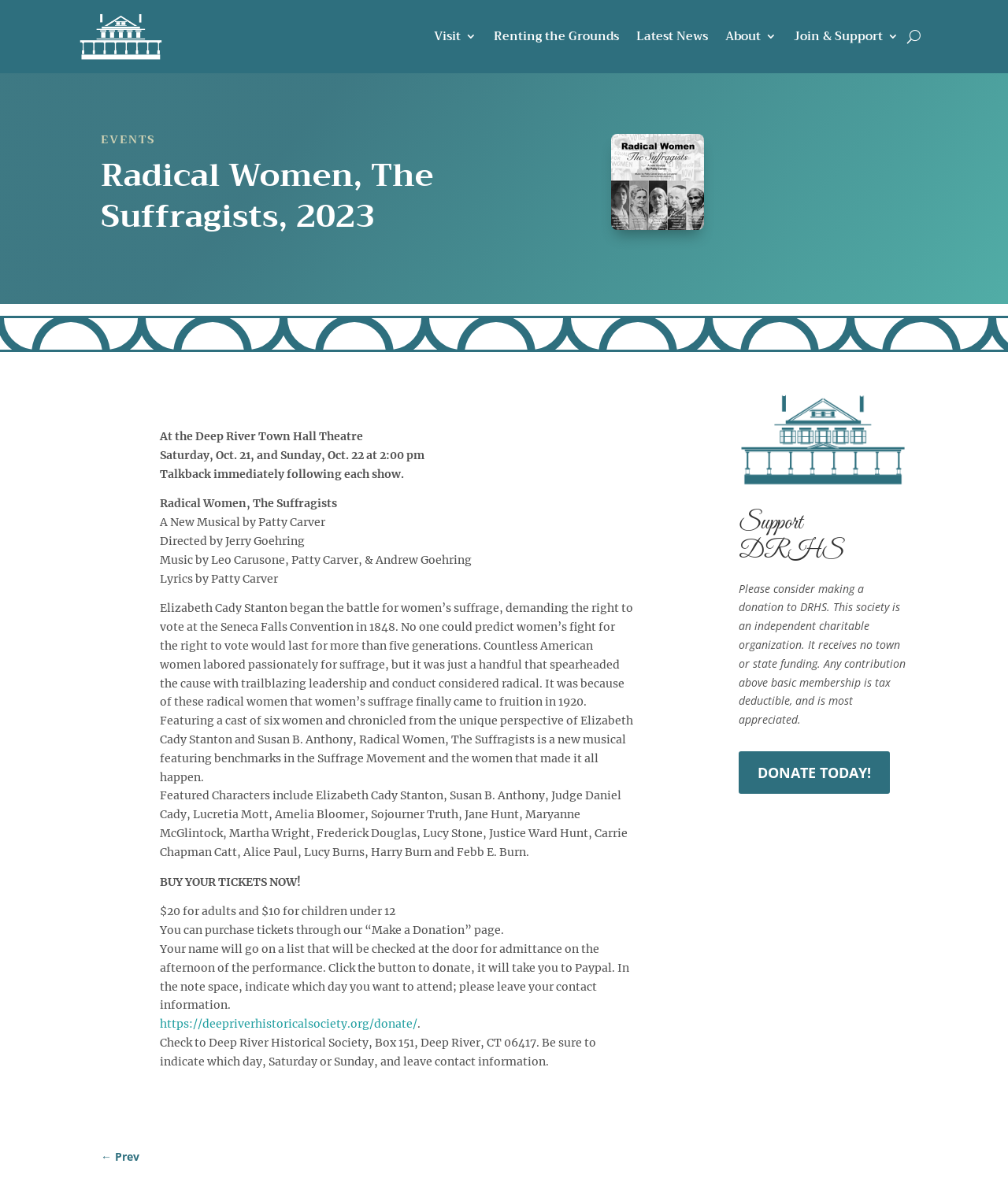Can you provide the bounding box coordinates for the element that should be clicked to implement the instruction: "Go to the previous page"?

[0.1, 0.958, 0.138, 0.974]